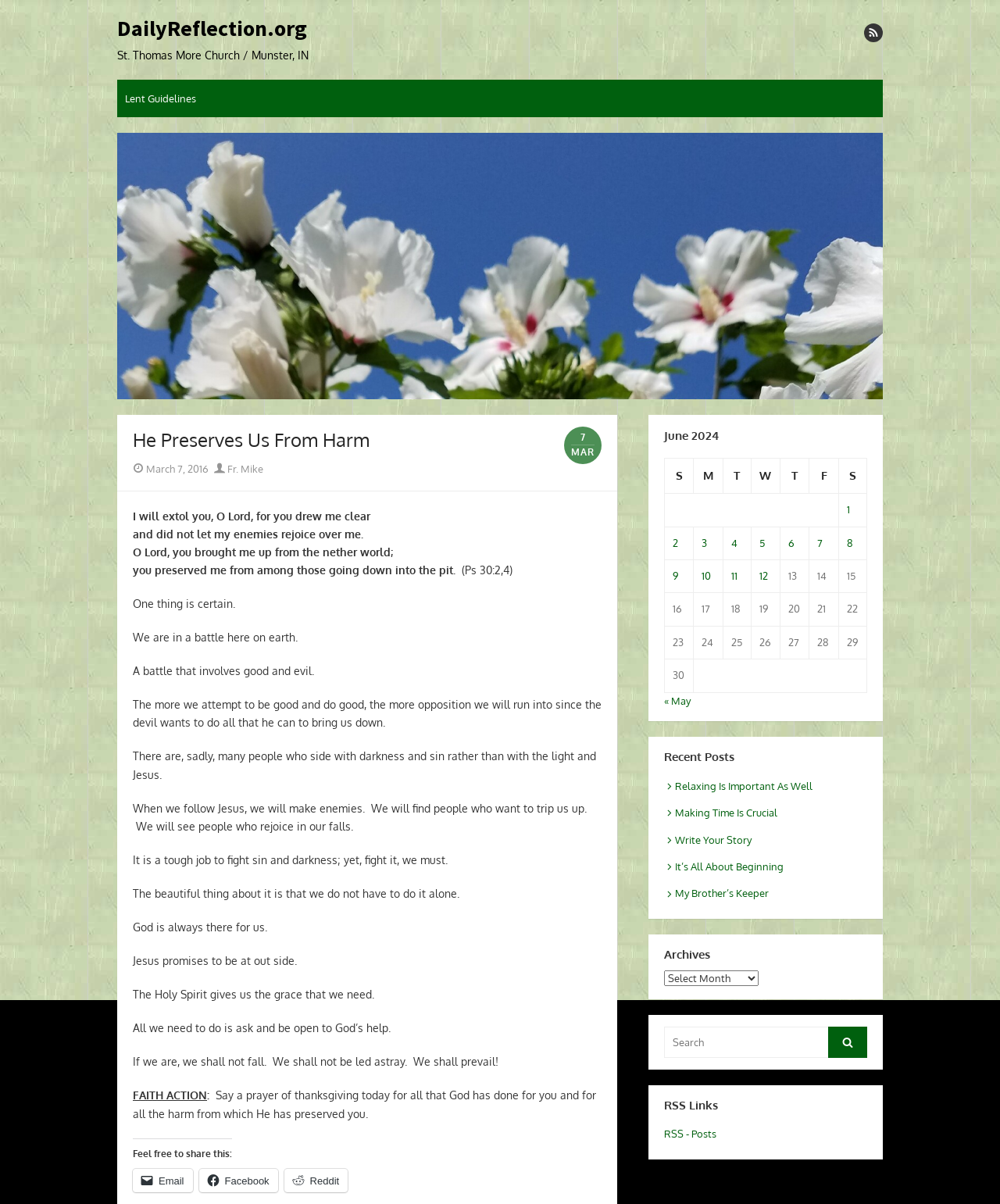Find the coordinates for the bounding box of the element with this description: "March 7, 2016March 6, 2016".

[0.146, 0.384, 0.209, 0.395]